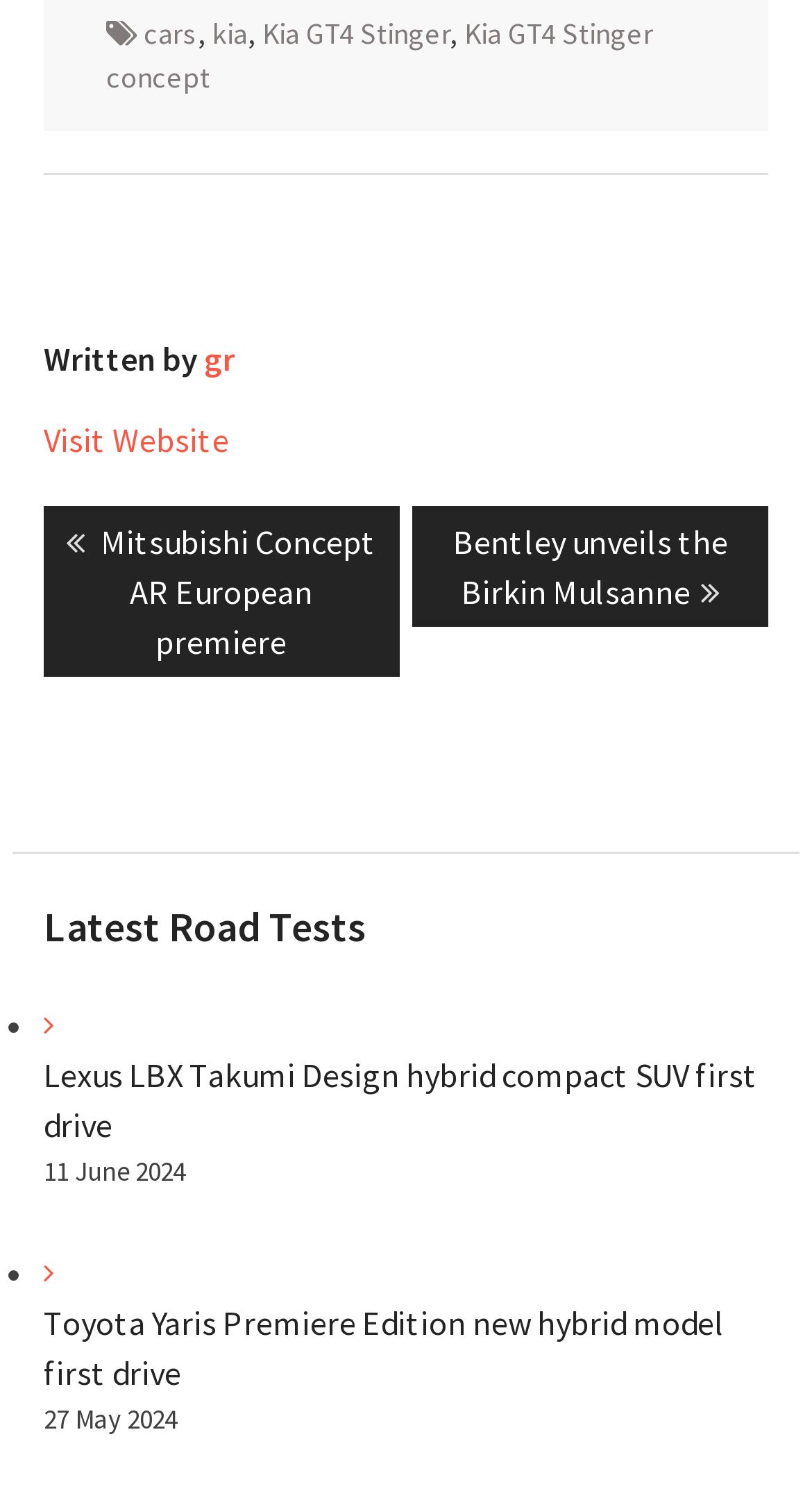What is the latest road test?
Give a detailed and exhaustive answer to the question.

The latest road test is 'Lexus LBX Takumi Design hybrid compact SUV first drive', which is found in the link with bounding box coordinates [0.053, 0.699, 0.933, 0.76] under the heading 'Latest Road Tests'.